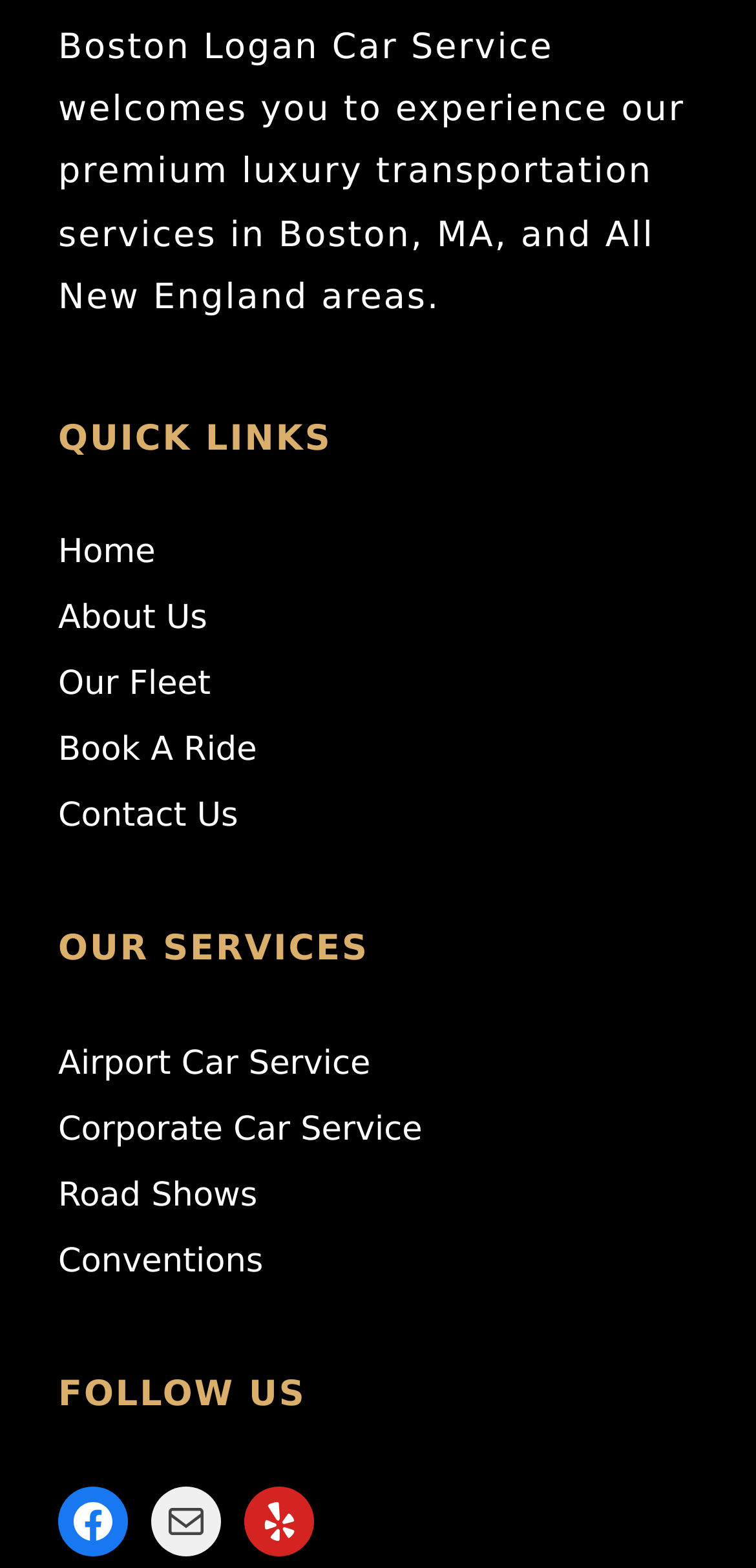Using the provided description Contact Us, find the bounding box coordinates for the UI element. Provide the coordinates in (top-left x, top-left y, bottom-right x, bottom-right y) format, ensuring all values are between 0 and 1.

[0.077, 0.508, 0.315, 0.533]